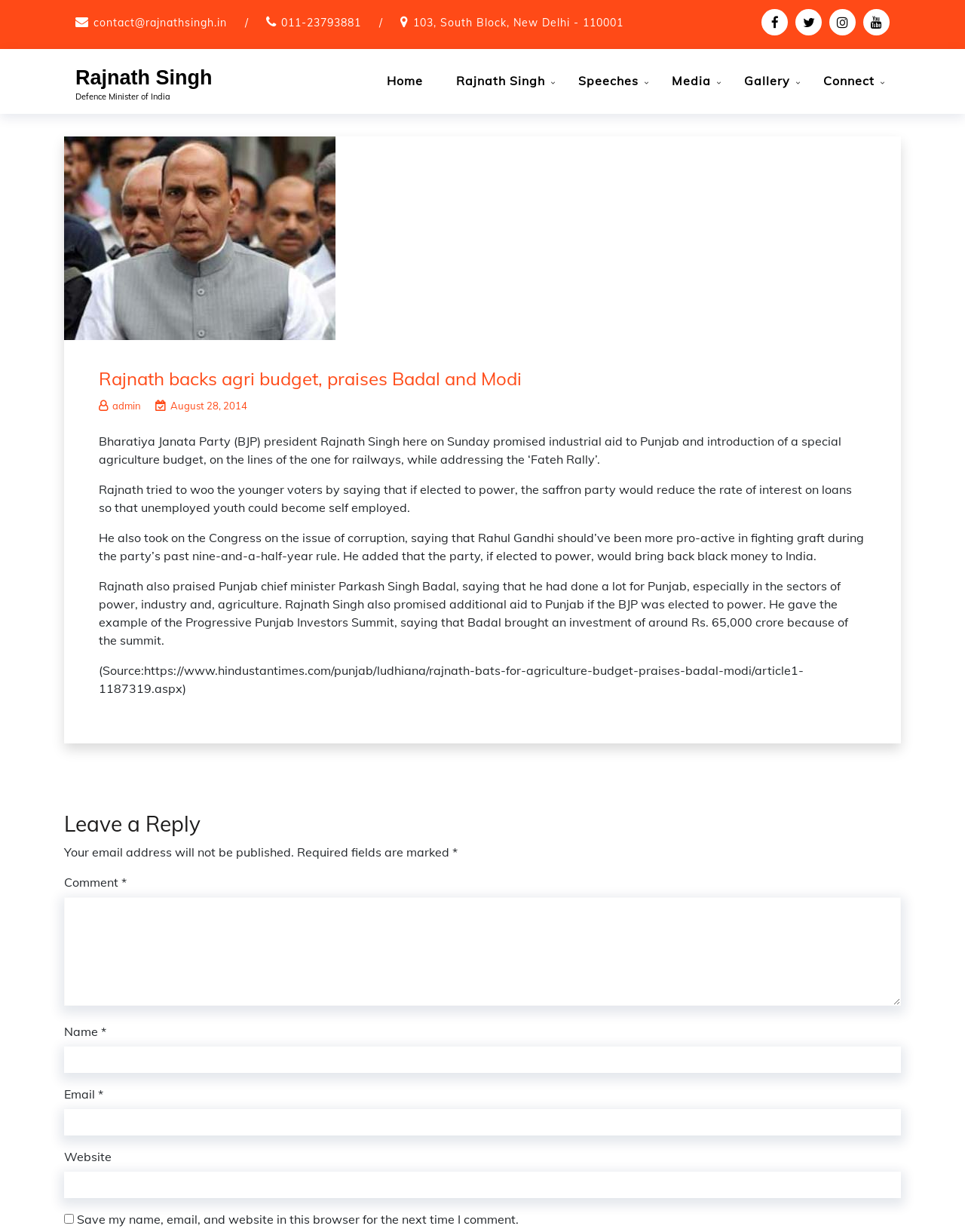Could you determine the bounding box coordinates of the clickable element to complete the instruction: "Click the contact email link"? Provide the coordinates as four float numbers between 0 and 1, i.e., [left, top, right, bottom].

[0.097, 0.013, 0.235, 0.024]